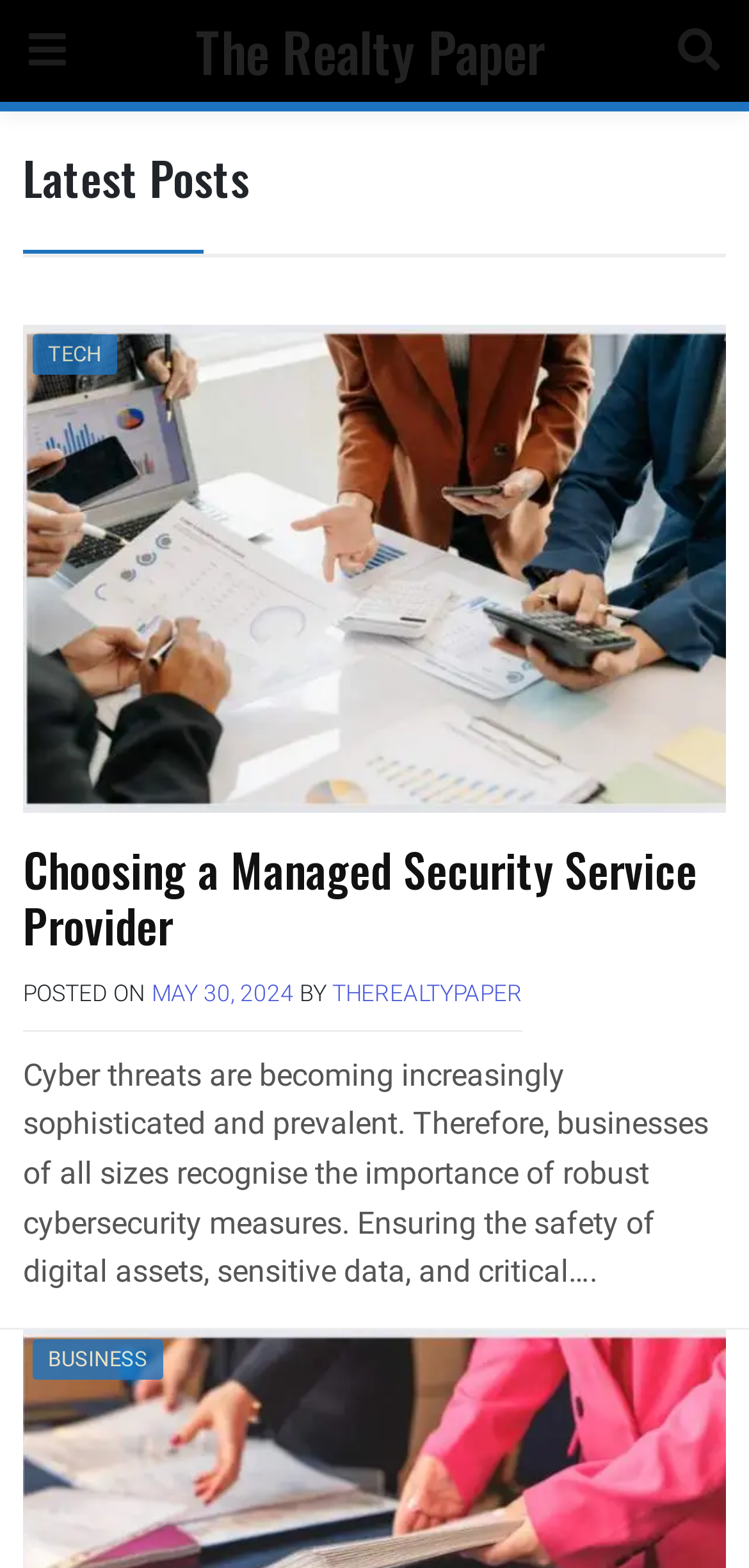Please determine the bounding box coordinates of the clickable area required to carry out the following instruction: "Visit the tech section". The coordinates must be four float numbers between 0 and 1, represented as [left, top, right, bottom].

[0.044, 0.213, 0.156, 0.239]